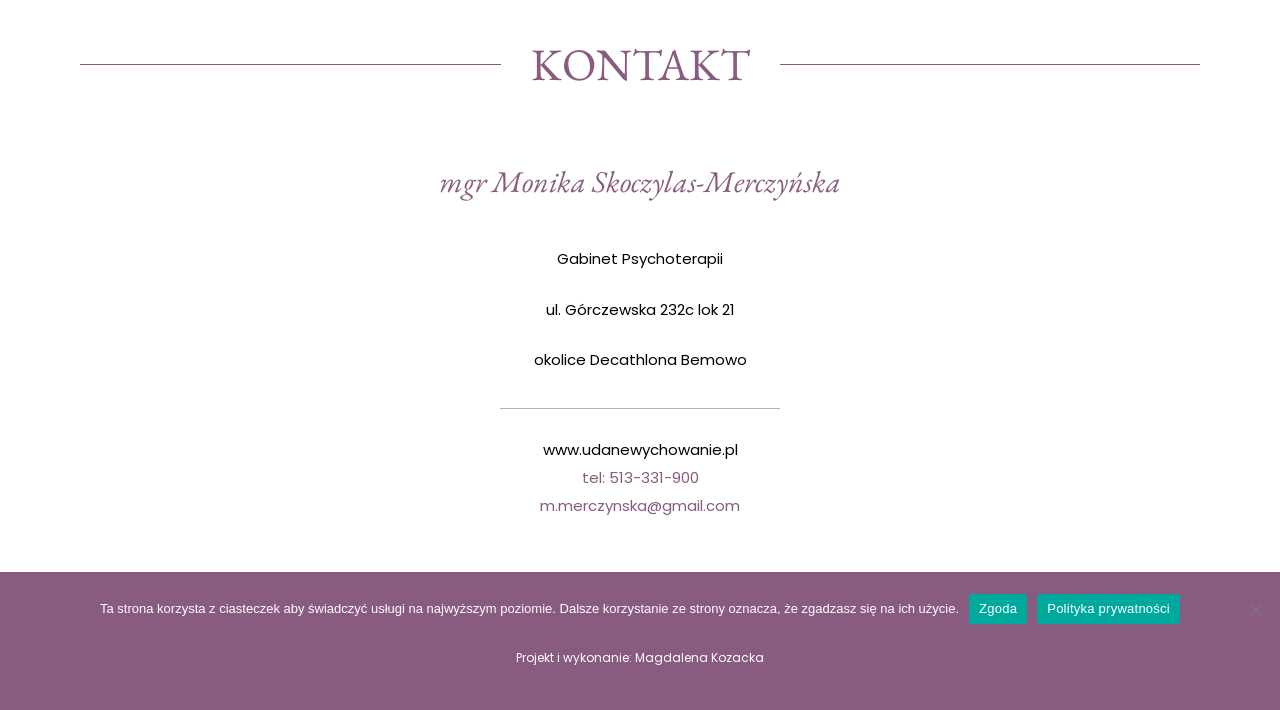Determine the bounding box for the UI element that matches this description: "tel: 513-331-900".

[0.454, 0.657, 0.546, 0.687]